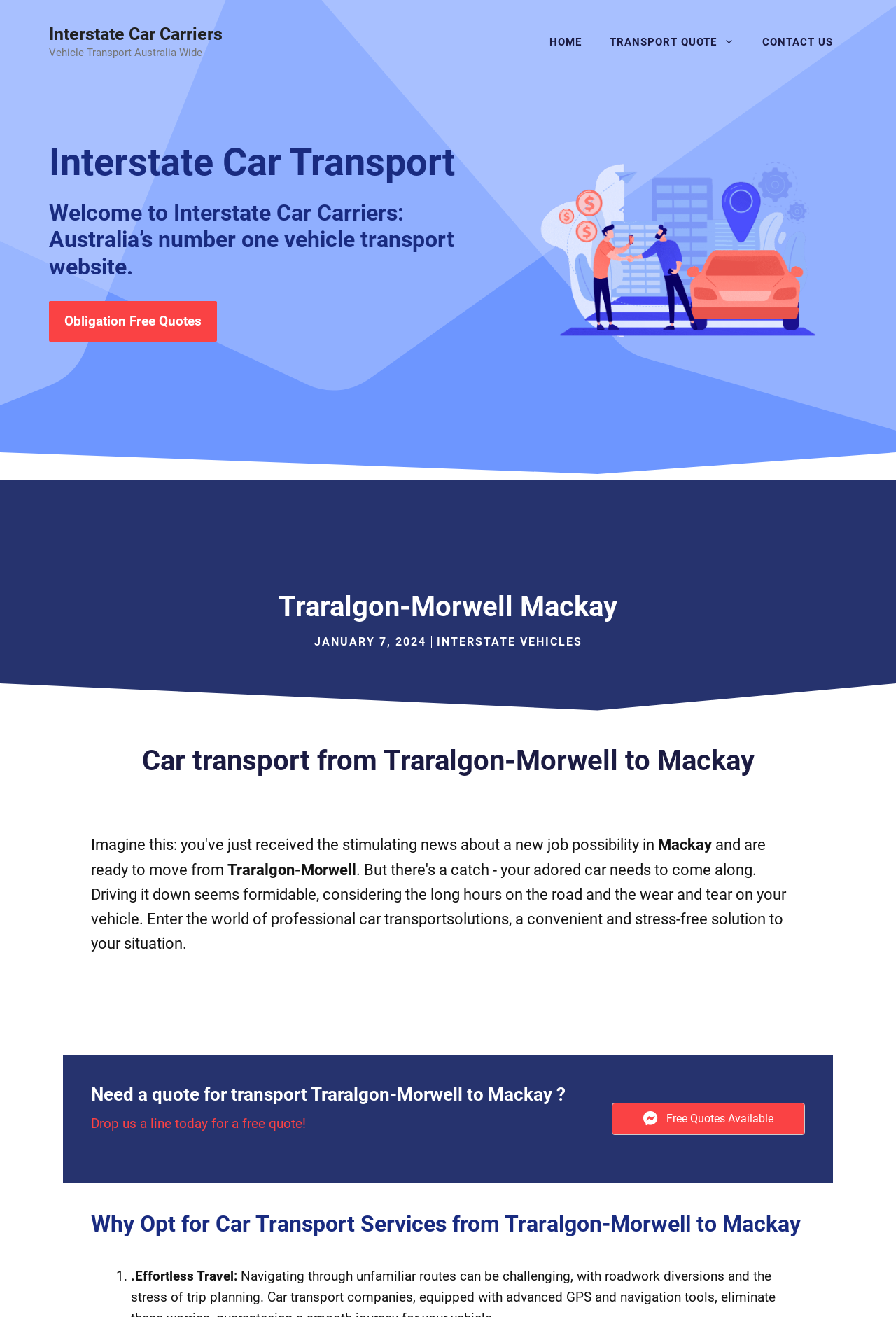Determine the bounding box of the UI component based on this description: "Home". The bounding box coordinates should be four float values between 0 and 1, i.e., [left, top, right, bottom].

[0.598, 0.016, 0.665, 0.048]